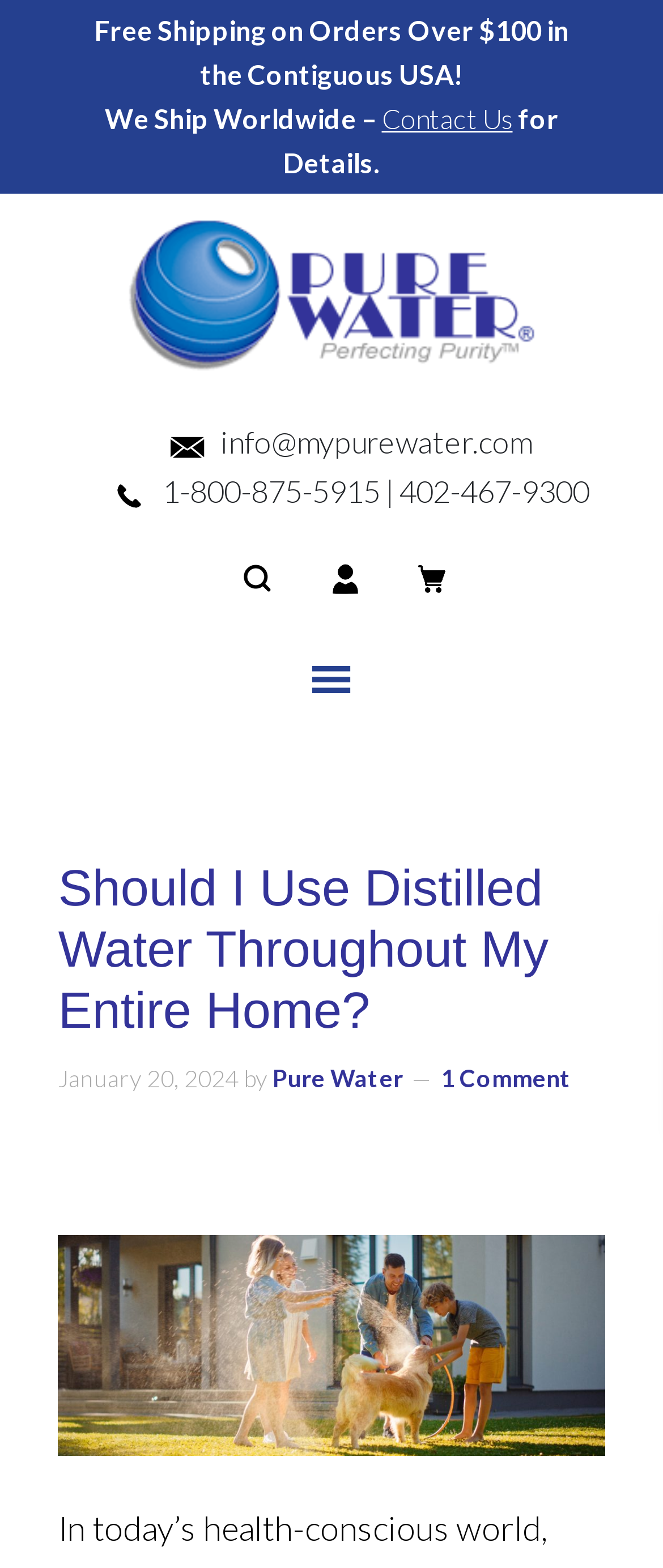Summarize the webpage in an elaborate manner.

The webpage is about the topic of using distilled water throughout an entire home, with the main question posed in the title "Should I Use Distilled Water Throughout My Entire Home?".

At the top of the page, there are several elements, including a promotional message "Free Shipping on Orders Over $100 in the Contiguous USA!" and a link to "Contact Us" for details on worldwide shipping. The website's logo "My Pure Water" is also located at the top, along with contact information including email and phone numbers.

Below the top section, there is a search bar that allows users to search the website. Next to the search bar, there are three social media links.

The main content of the webpage is divided into sections. The first section is a heading that repeats the title question, followed by a timestamp showing the date "January 20, 2024" and the author's name "Pure Water". There is also a link to "1 Comment" indicating that there are comments on the article.

Below the heading section, there is a large image related to complete water distillation systems for homes.